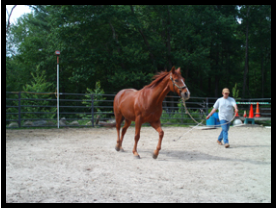What is the purpose of the colorful cones?
Look at the image and answer with only one word or phrase.

Training exercises